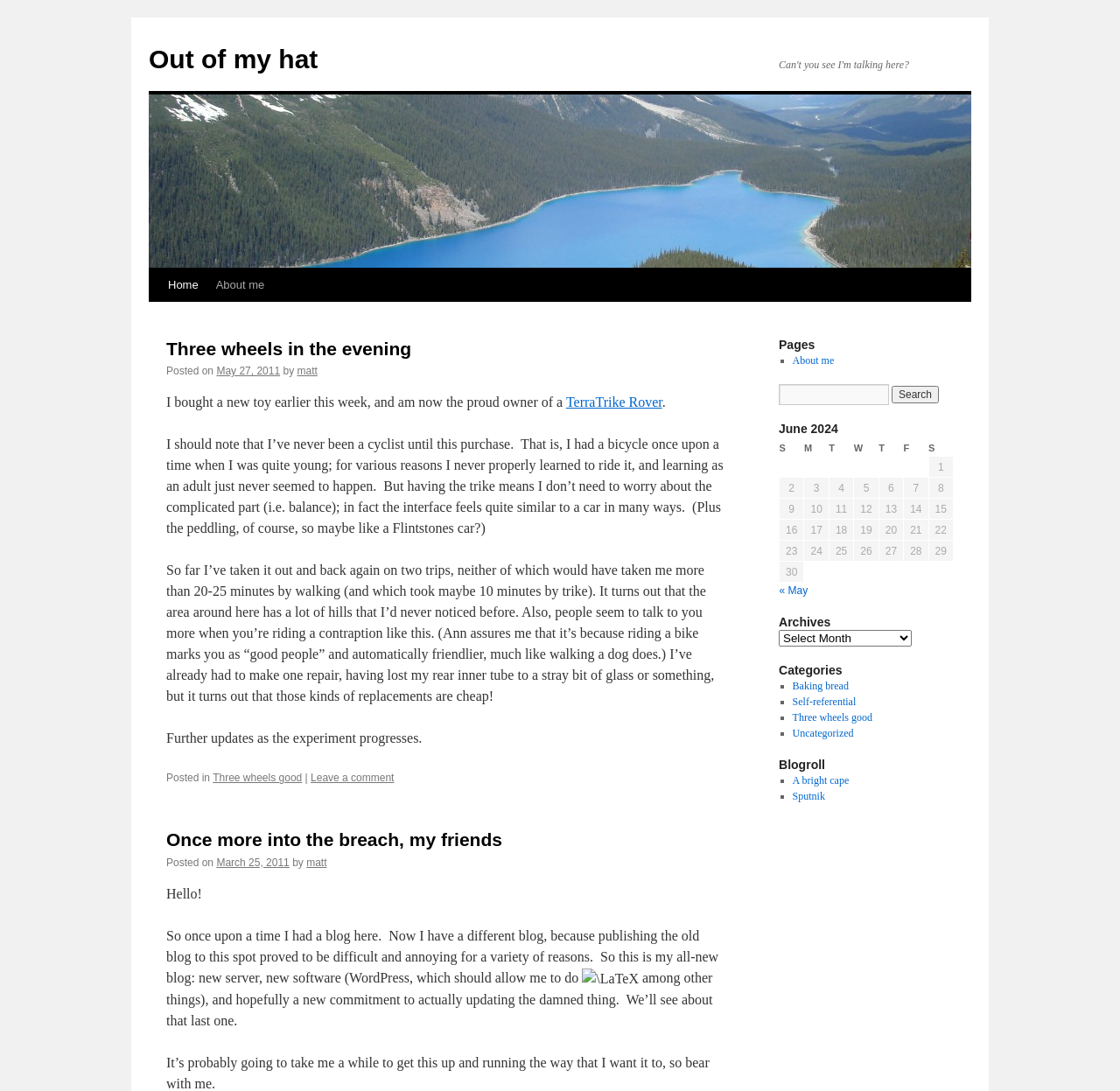Extract the main title from the webpage.

Out of my hat